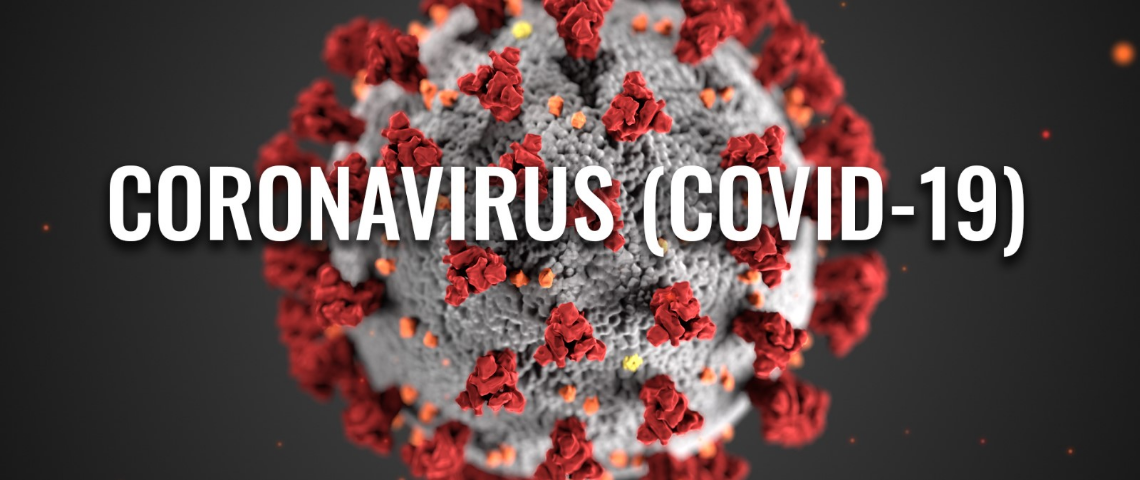Illustrate the image with a detailed and descriptive caption.

The image depicts a detailed 3D representation of the coronavirus (COVID-19), showcasing its distinctive features such as the spikes or protrusions in vibrant red, contrasting against a textured gray surface that mimics the virus's structure. The background is dark, which enhances the visibility of the virus model and adds a dramatic effect. Overlaying the image is the bold text "CORONAVIRUS (COVID-19)," emphasizing the subject matter and underscoring the significant global impact of the virus, particularly highlighted during the COVID-19 pandemic, which has transformed daily life and health protocols around the world. This representation serves not only as a scientific depiction but also as a reminder of the ongoing public health challenges.